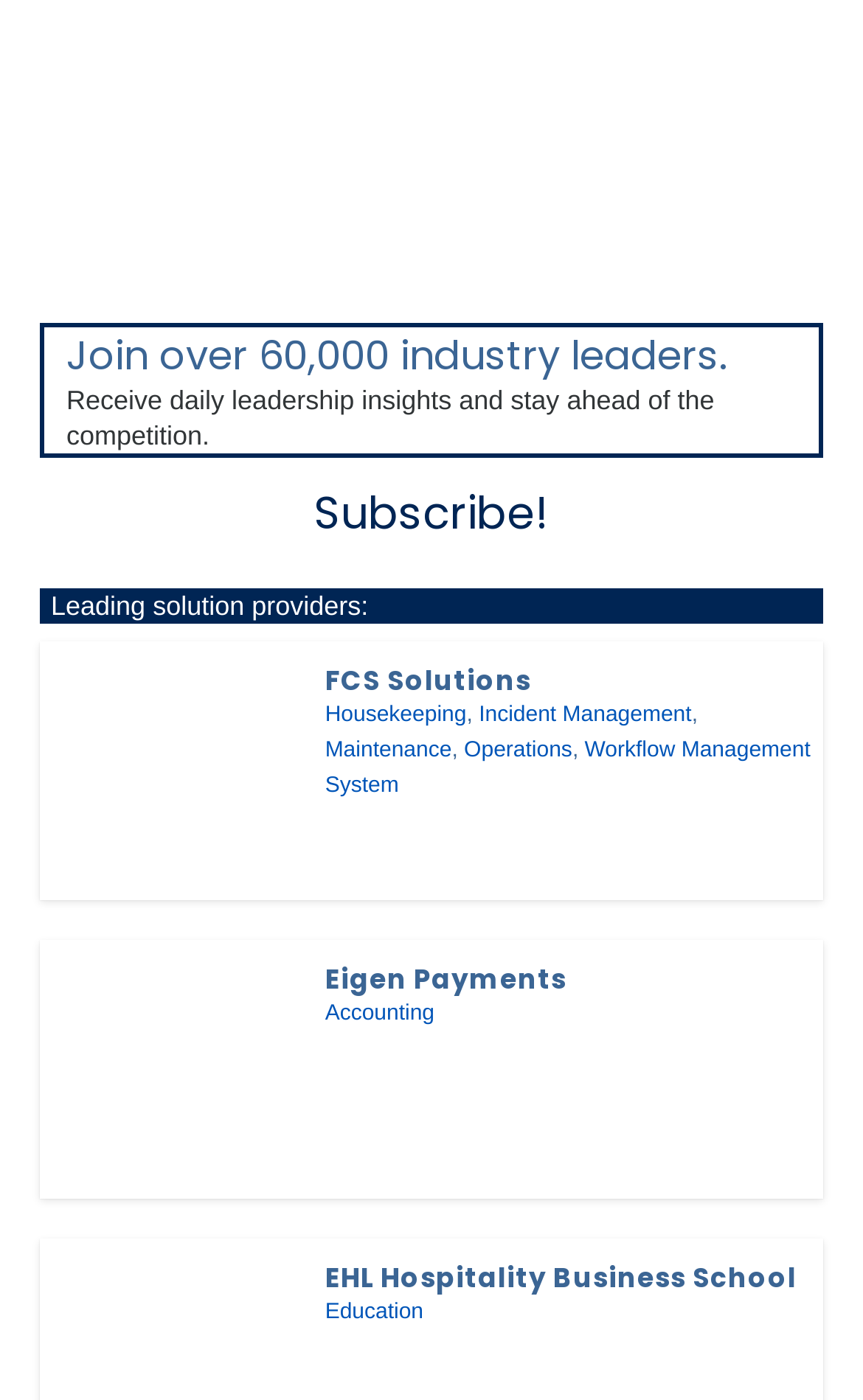What is the first solution provider listed?
Please provide a detailed answer to the question.

I looked at the first link under the 'Leading solution providers:' heading, which is 'FCS Solutions'.